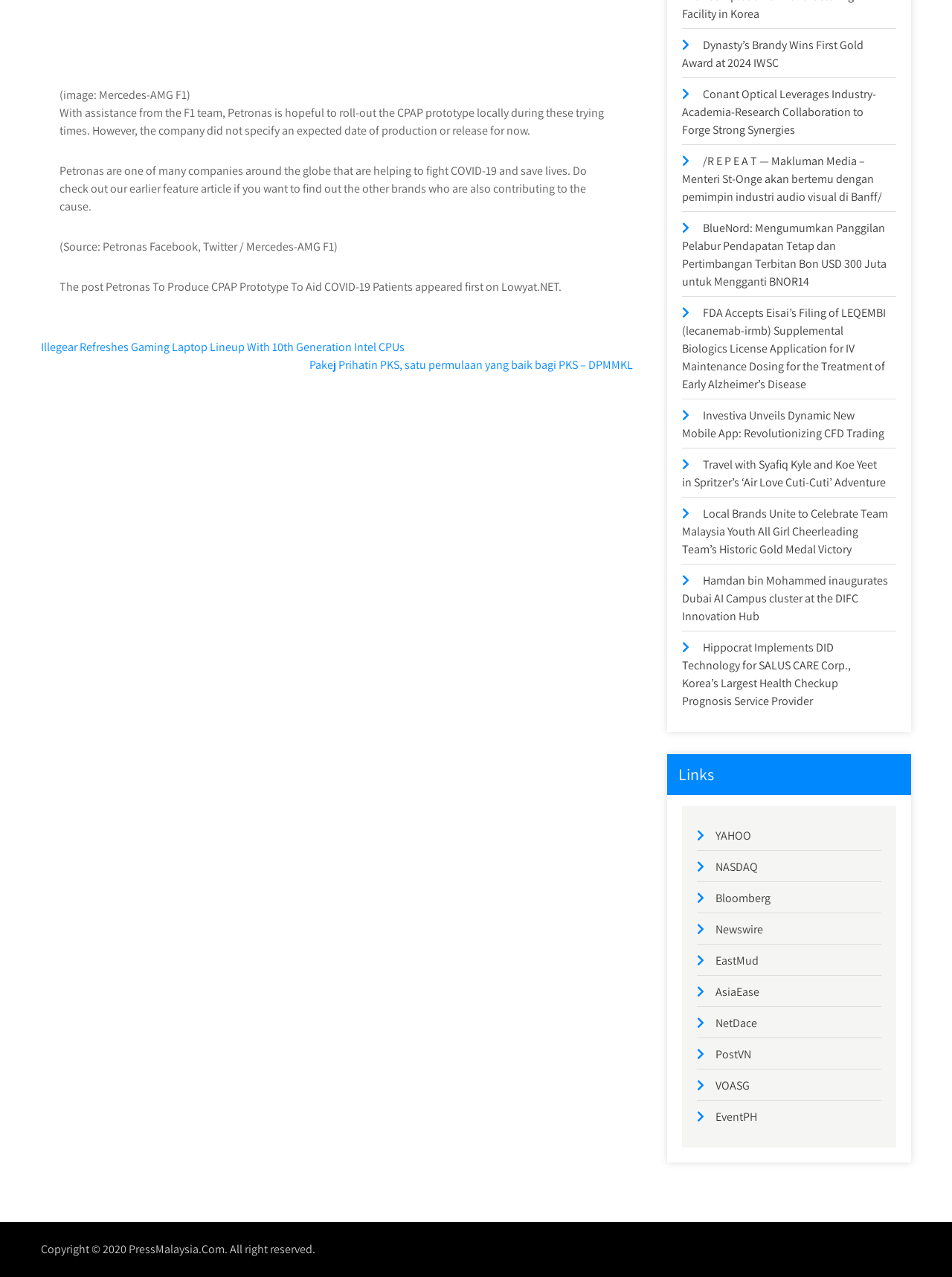Determine the bounding box coordinates of the clickable region to execute the instruction: "Visit the Facebook page of Petronas". The coordinates should be four float numbers between 0 and 1, denoted as [left, top, right, bottom].

[0.108, 0.187, 0.208, 0.199]